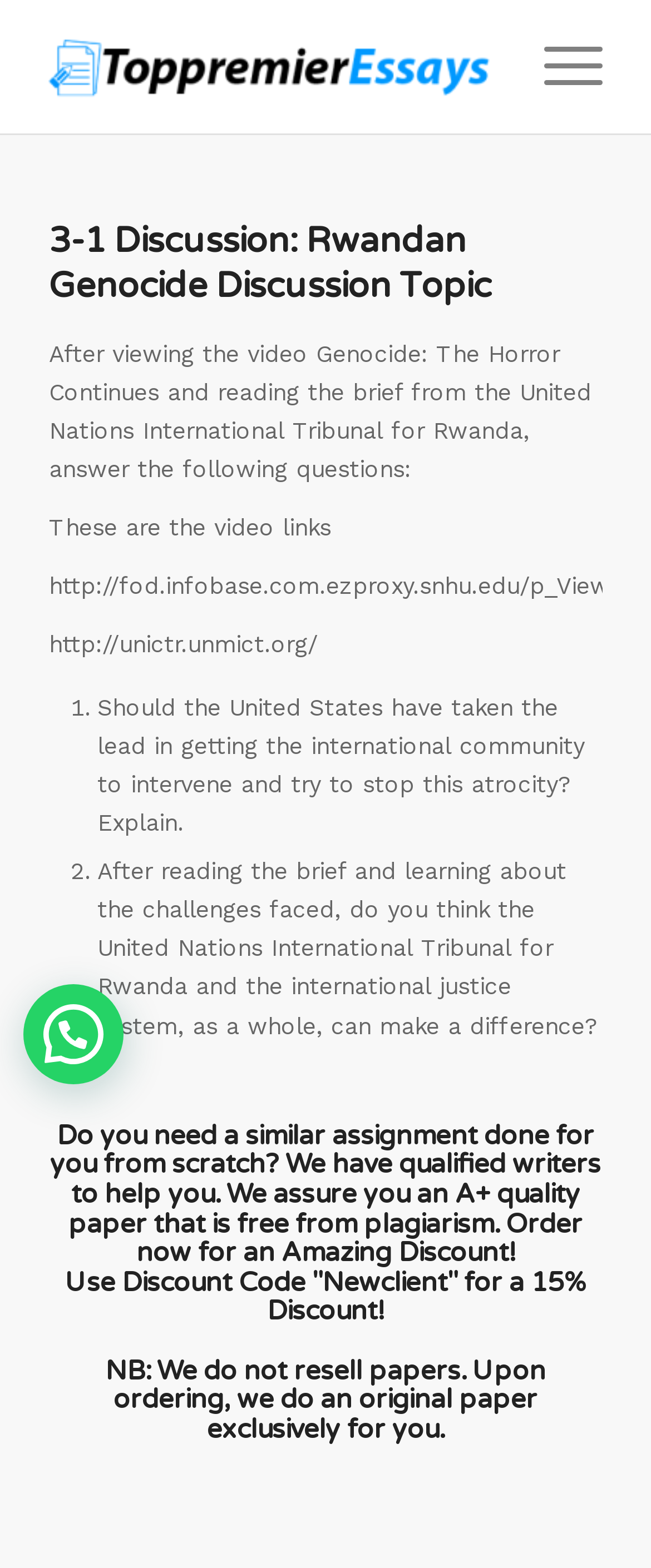Provide the bounding box coordinates, formatted as (top-left x, top-left y, bottom-right x, bottom-right y), with all values being floating point numbers between 0 and 1. Identify the bounding box of the UI element that matches the description: Menu

[0.784, 0.0, 0.925, 0.085]